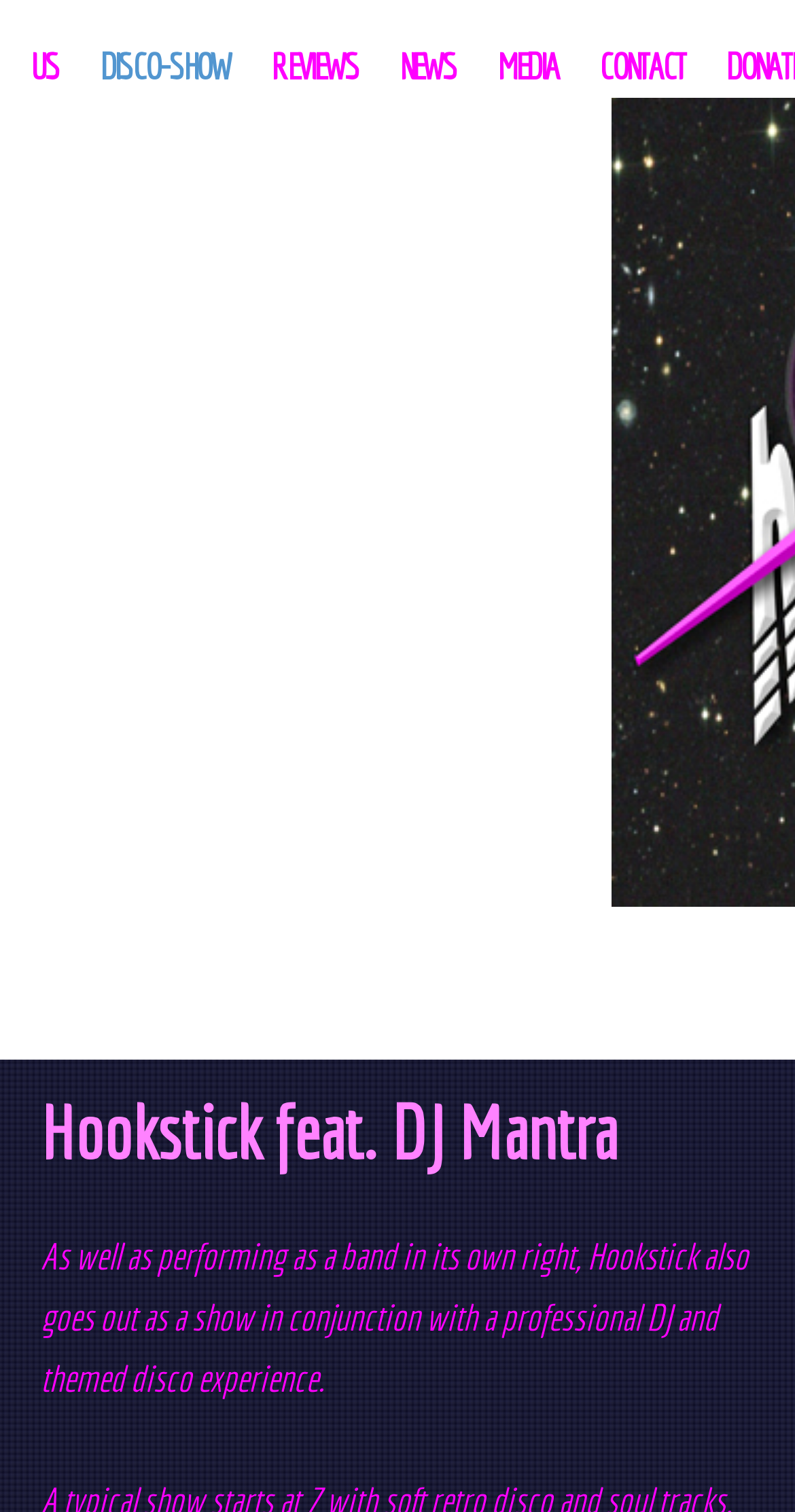Answer in one word or a short phrase: 
How many links are in the top navigation bar?

6